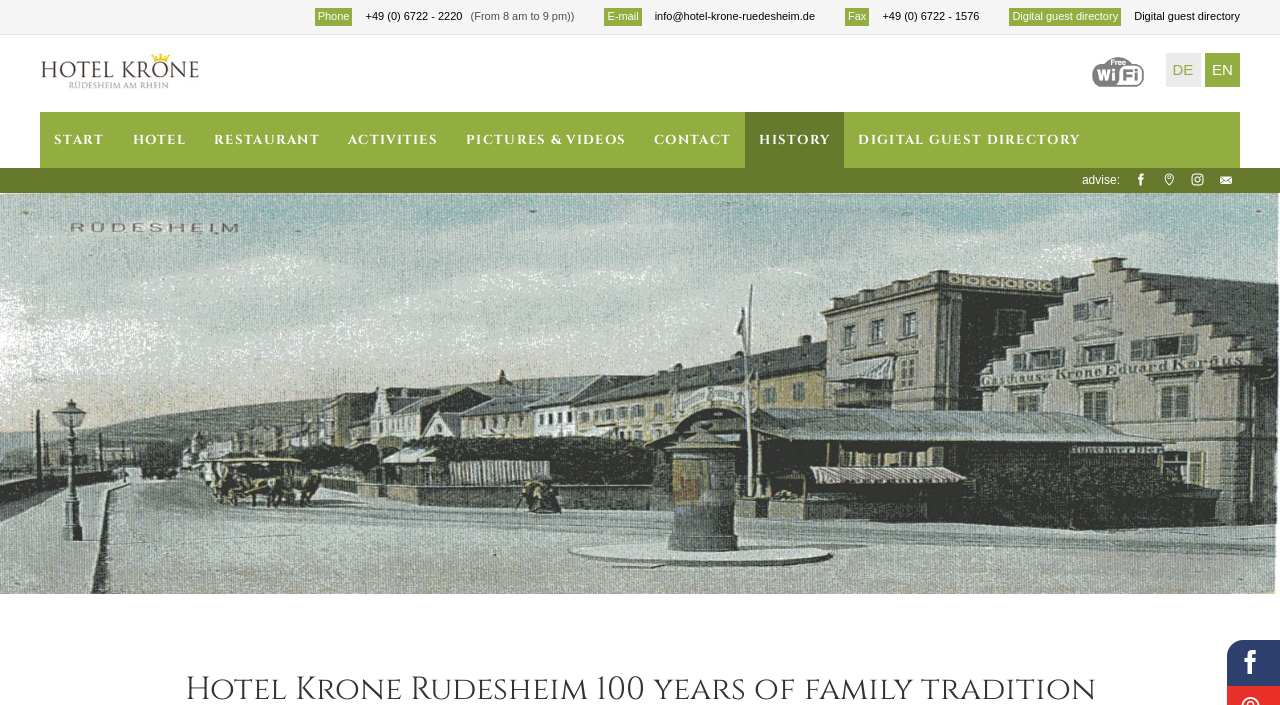Can you identify and provide the main heading of the webpage?

Hotel Krone Rudesheim 100 years of family tradition